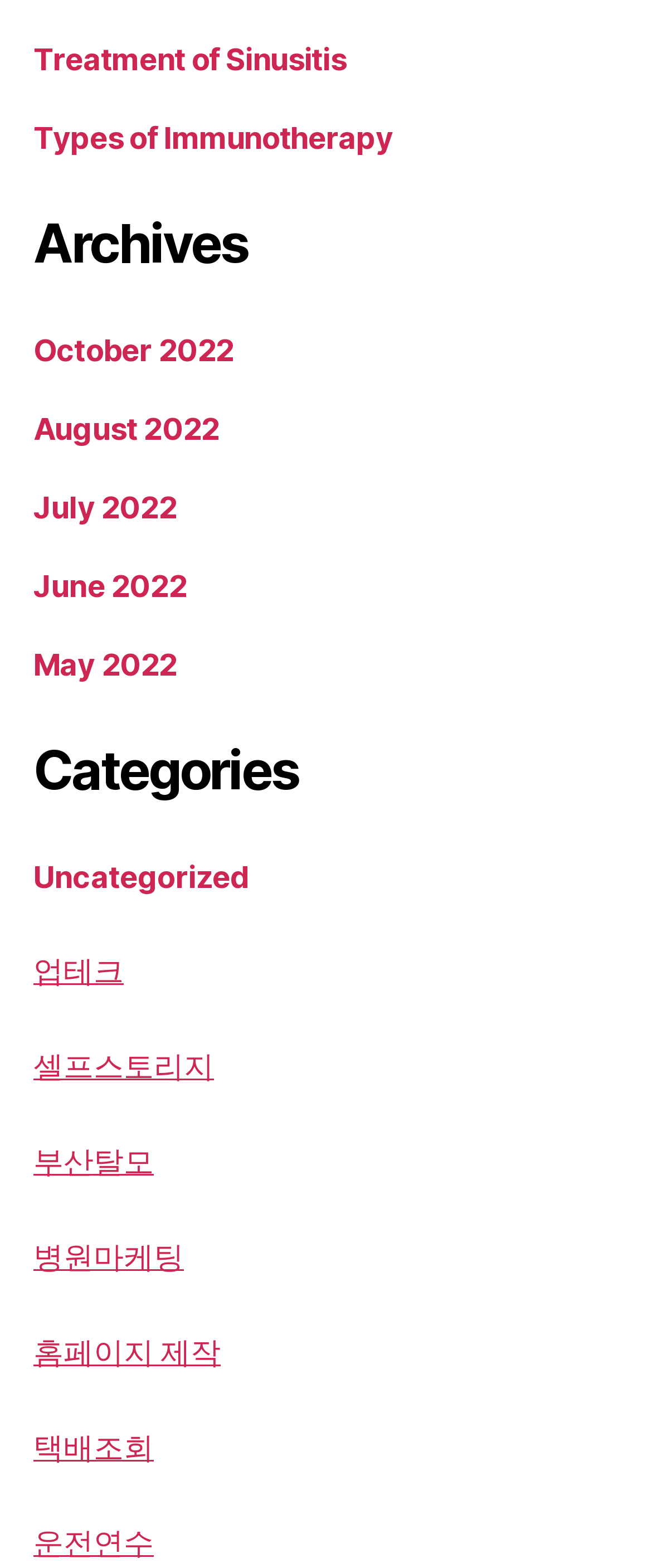Please indicate the bounding box coordinates for the clickable area to complete the following task: "Check out the homepage production service". The coordinates should be specified as four float numbers between 0 and 1, i.e., [left, top, right, bottom].

[0.051, 0.851, 0.338, 0.875]